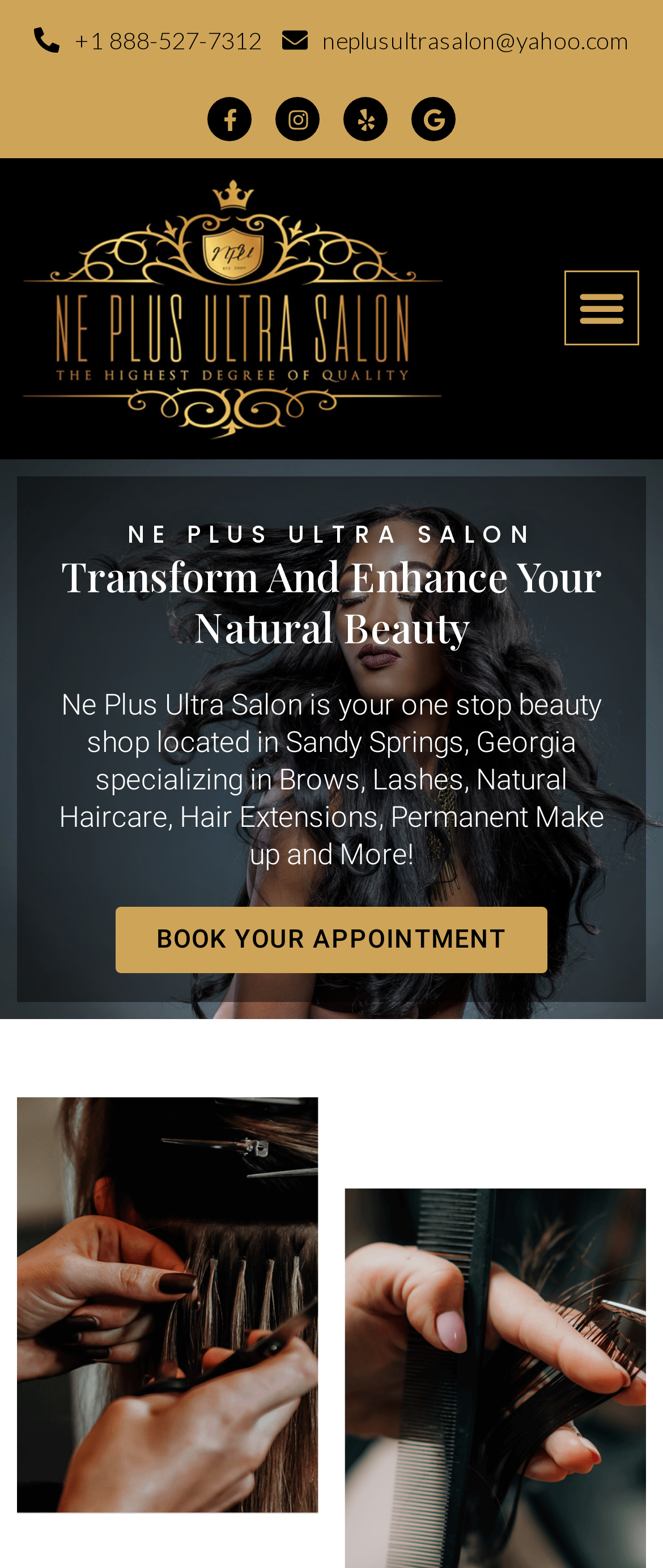Generate a comprehensive description of the webpage.

The webpage is about Ne Plus Ultra Salon, a beauty, cosmetic, and personal care salon located in Atlanta, GA. At the top left, there is a phone number "+1 888-527-7312" and an email address "neplusultrasalon@yahoo.com" for contact information. Next to the email address, there are four social media links: Facebook, Instagram, Yelp, and Google, each accompanied by a small icon.

Below the contact information, there is a large menu toggle button on the right side, which is currently not expanded. When expanded, it reveals a section with a heading "NE PLUS ULTRA SALON" in large font, followed by a subheading "Transform And Enhance Your Natural Beauty". 

Under the subheading, there is a paragraph of text describing the salon's services, including brows, lashes, natural haircare, hair extensions, permanent makeup, and more. Below this text, there is a prominent call-to-action button "BOOK YOUR APPOINTMENT" encouraging visitors to schedule a visit.